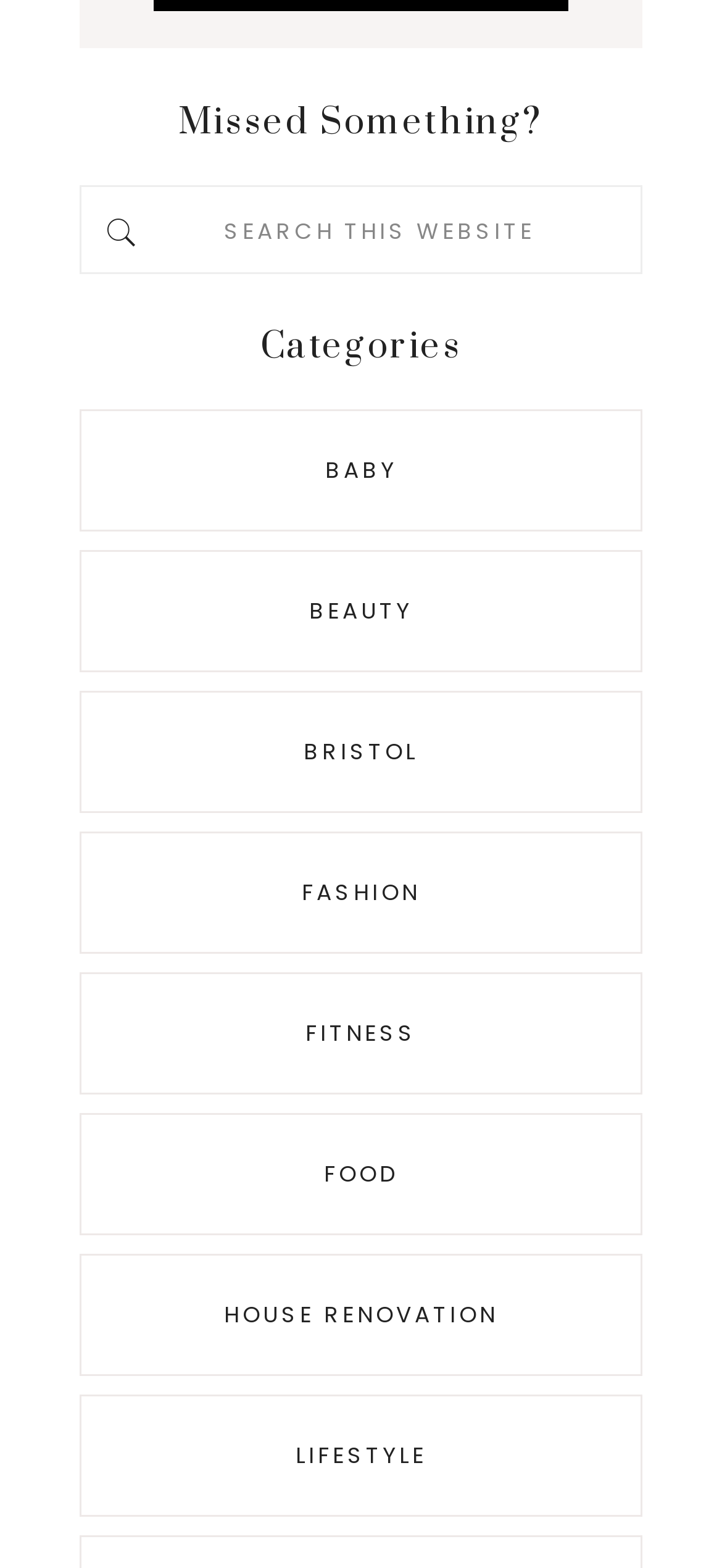Determine the bounding box coordinates of the section I need to click to execute the following instruction: "View recent comments". Provide the coordinates as four float numbers between 0 and 1, i.e., [left, top, right, bottom].

None